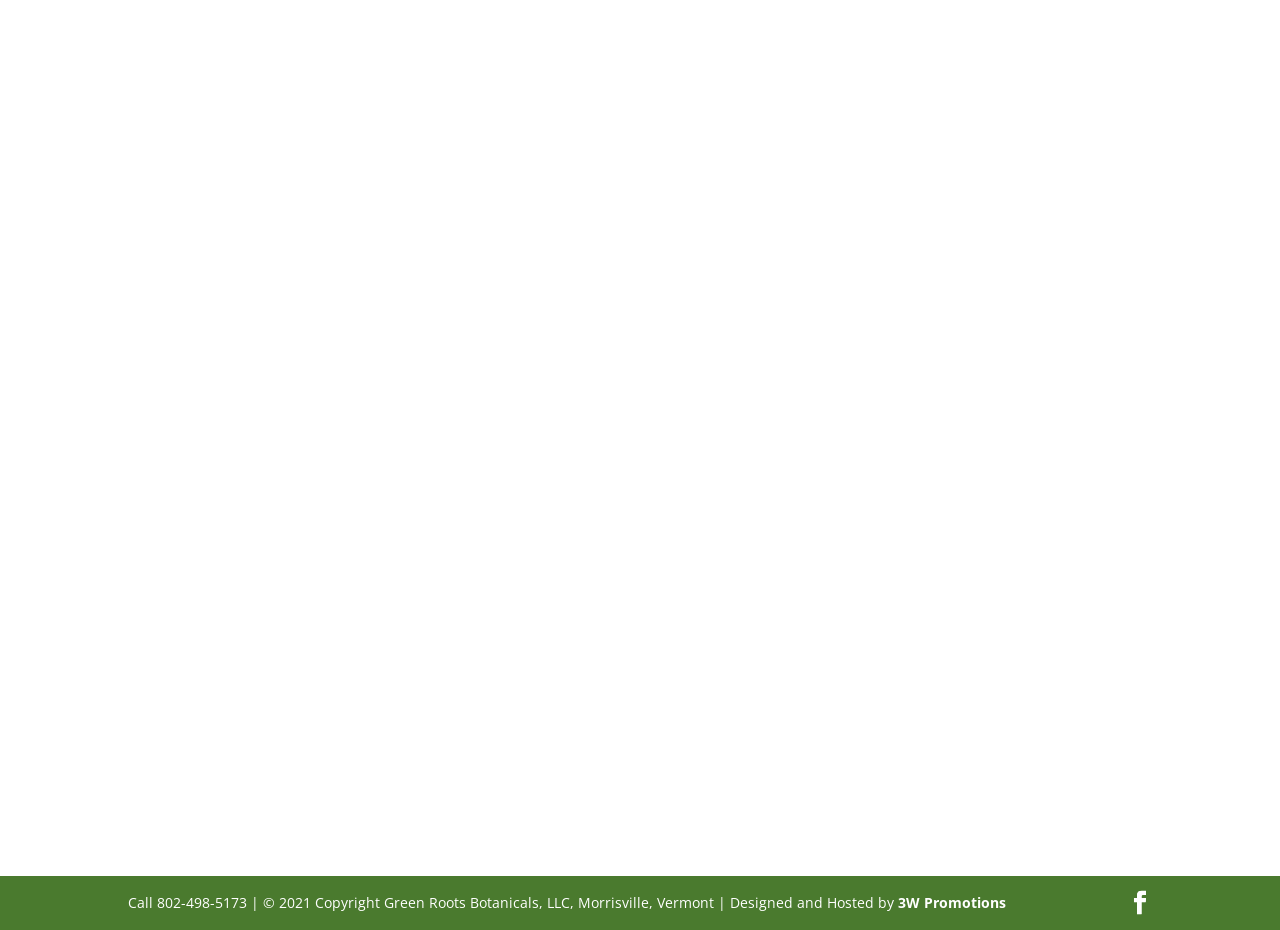Who designed this website?
Please provide a comprehensive answer based on the details in the screenshot.

The StaticText element at the bottom of the page mentions 'Designed and Hosted by 3W Promotions', indicating that 3W Promotions is the company responsible for designing and hosting this website.